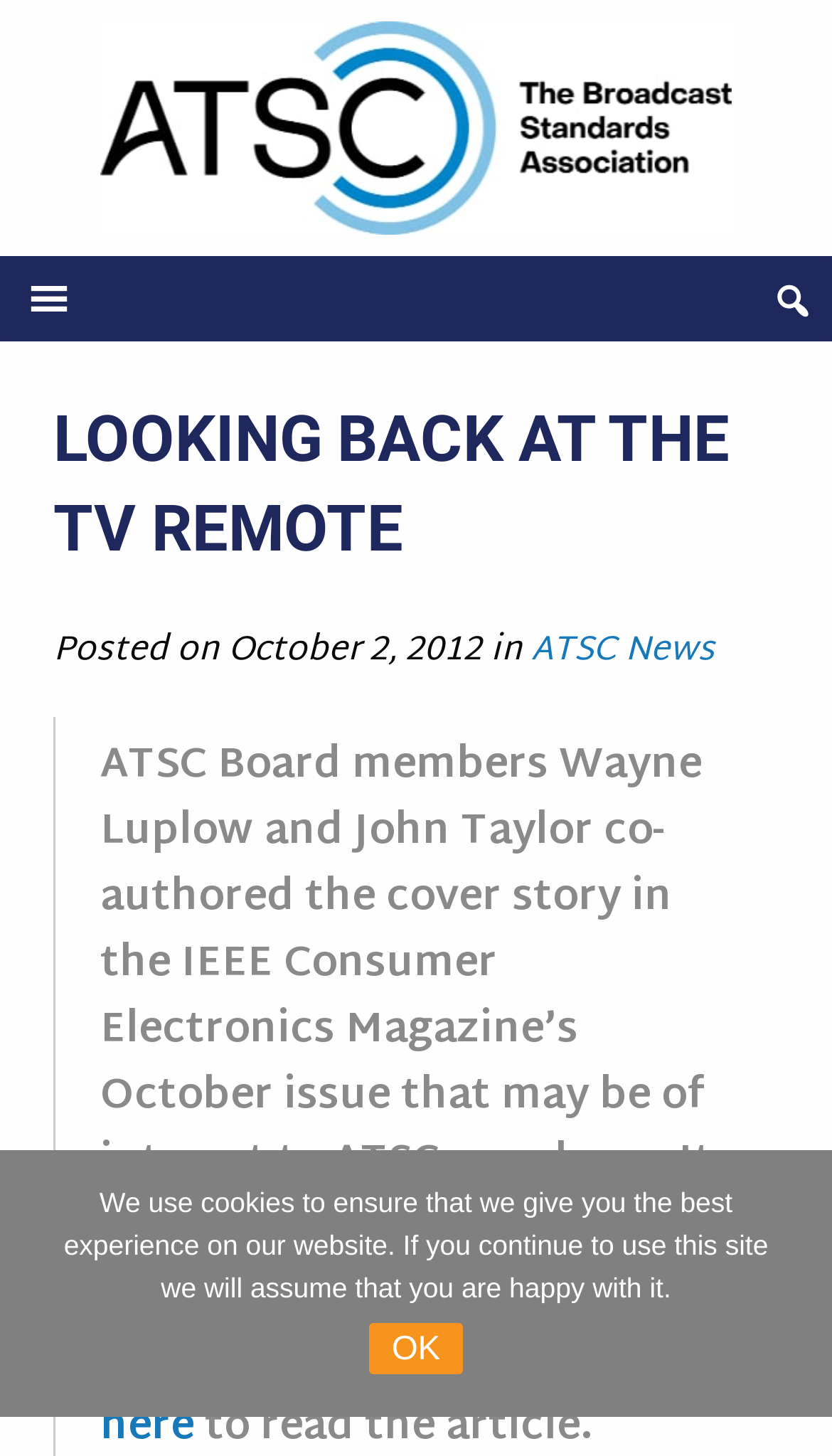Give a one-word or one-phrase response to the question:
What is the name of the association linked at the top of the page?

The Broadcast Standards Association